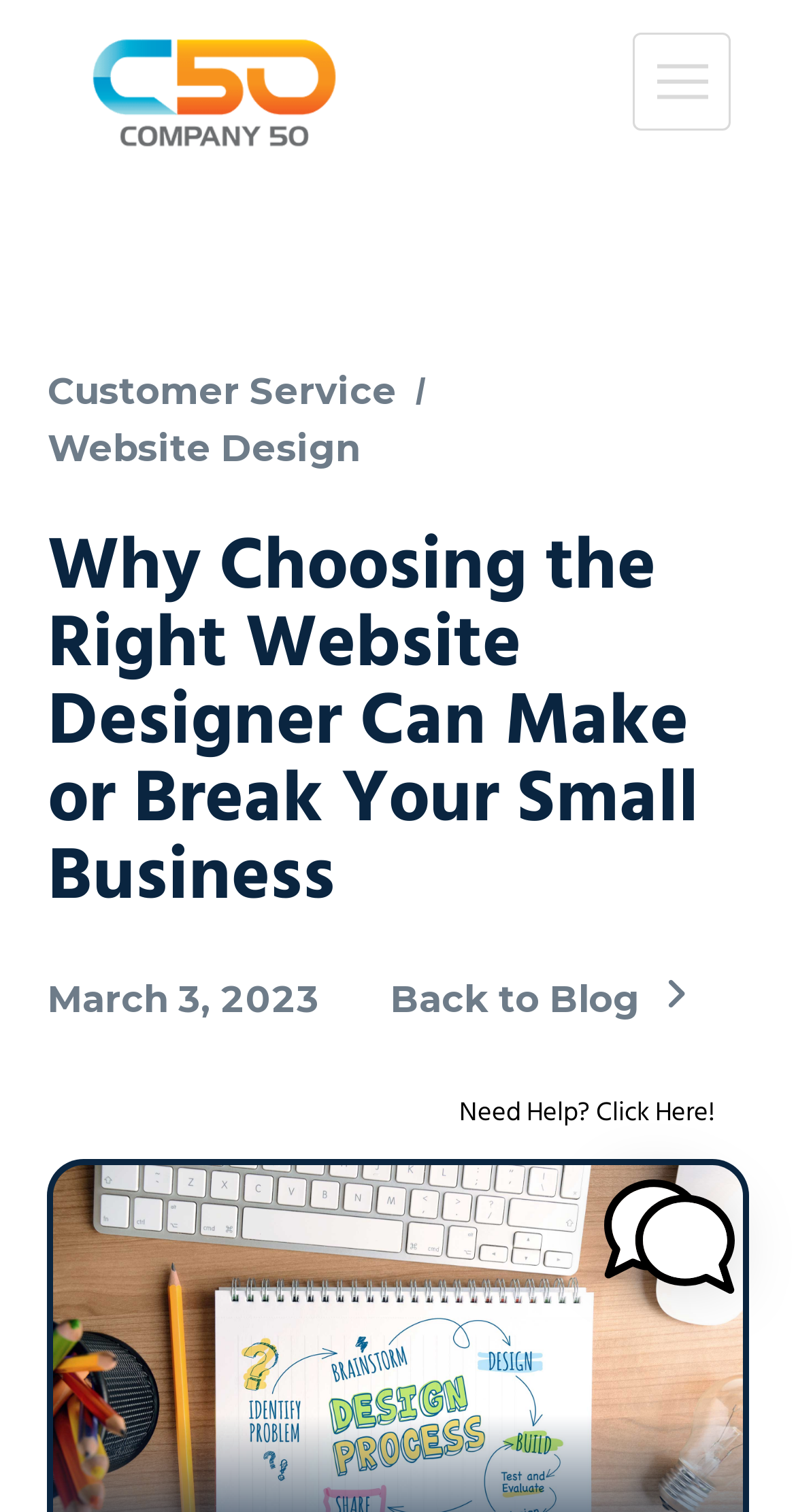Answer the question in a single word or phrase:
What is the image at the bottom of the webpage?

AI Chatbot Avatar